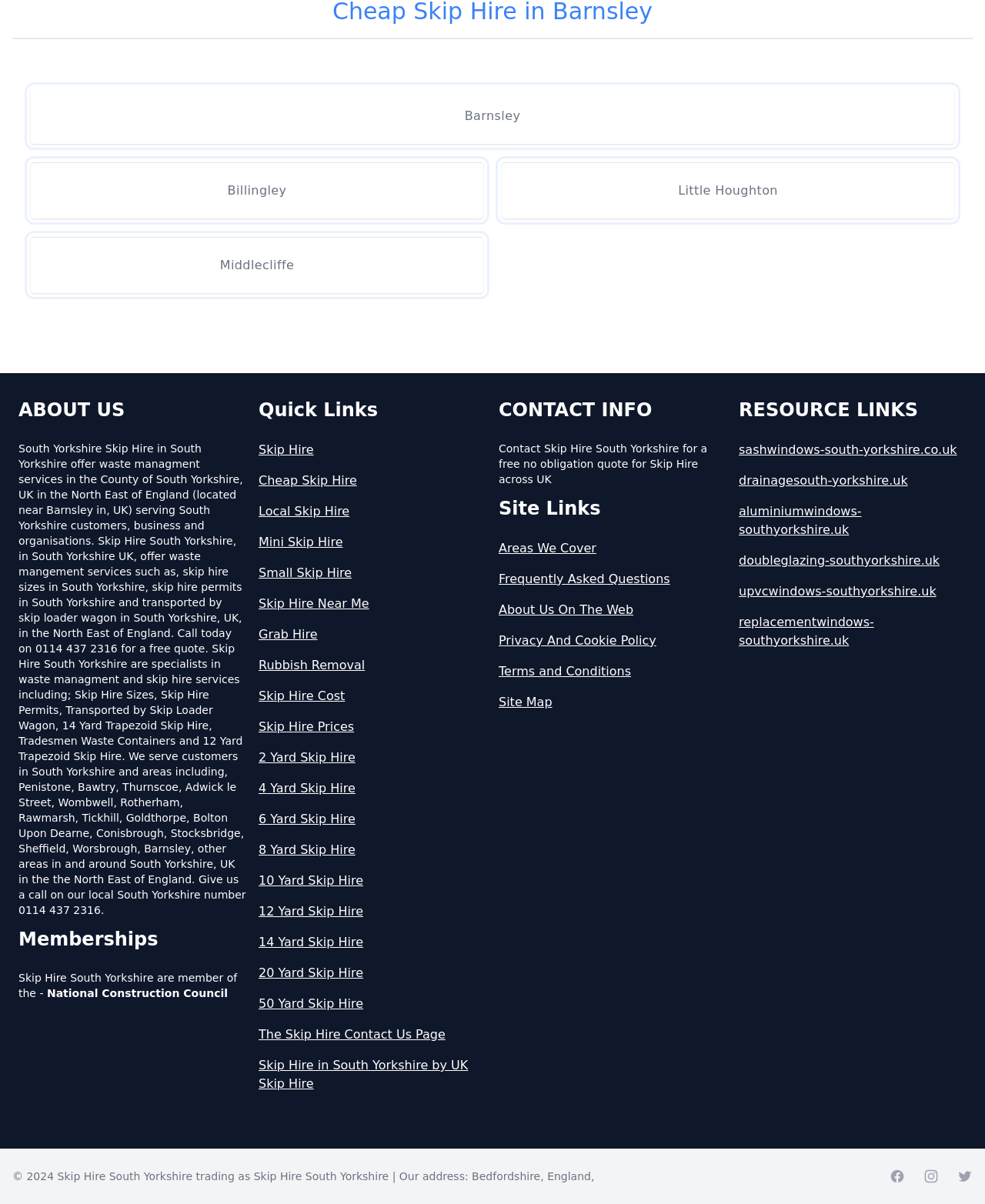What is the address of Skip Hire South Yorkshire?
Answer with a single word or short phrase according to what you see in the image.

Bedfordshire, England